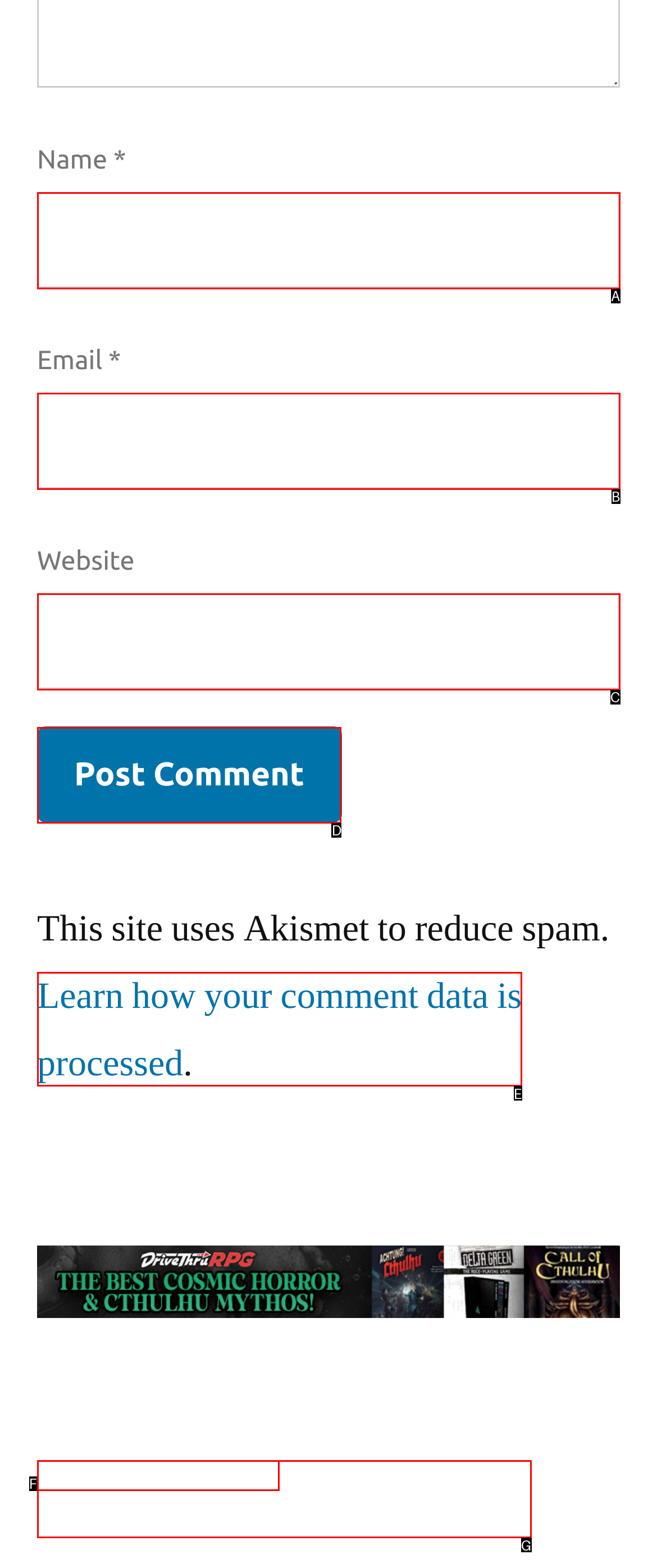Using the description: name="submit" value="Post Comment", find the corresponding HTML element. Provide the letter of the matching option directly.

D